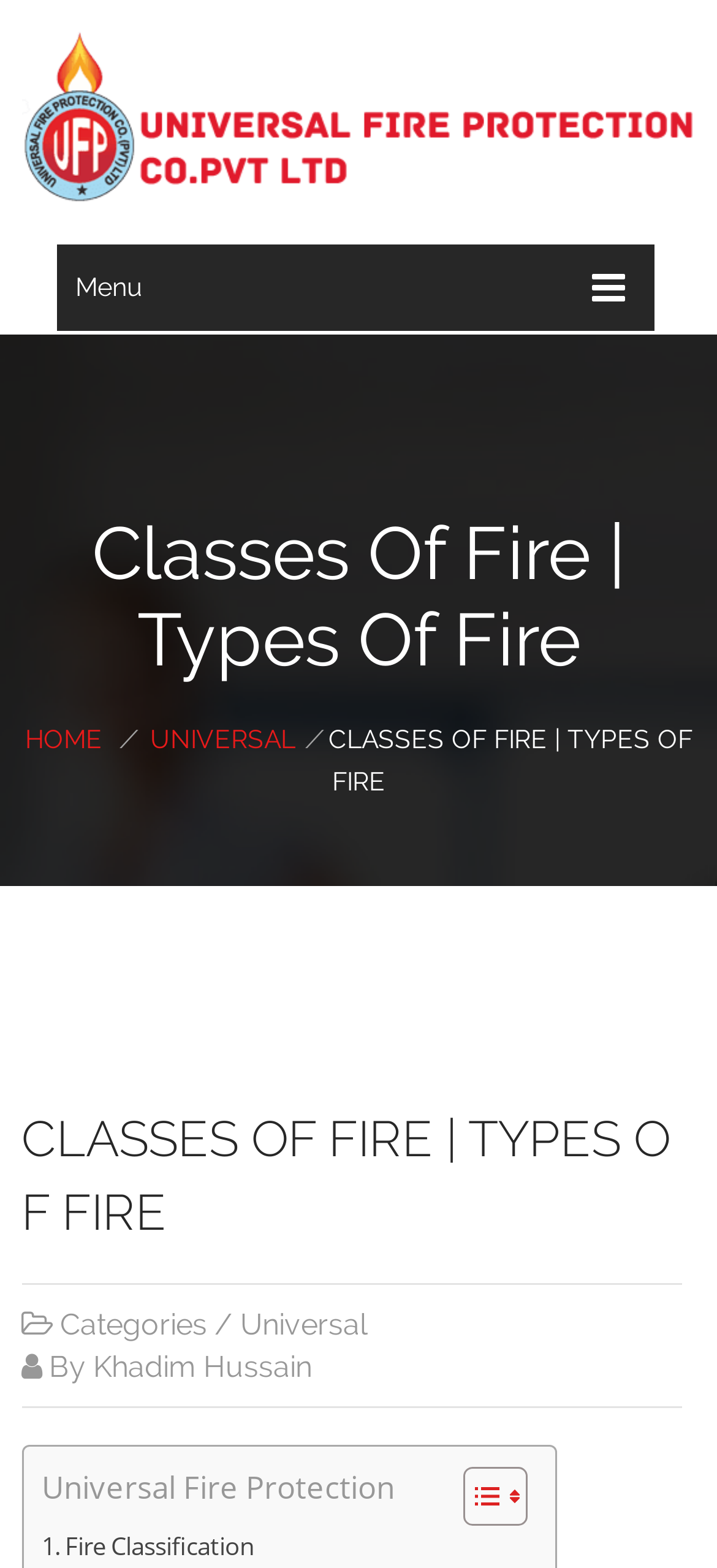What is the name of the fire protection company? Analyze the screenshot and reply with just one word or a short phrase.

Universal Fire Protection